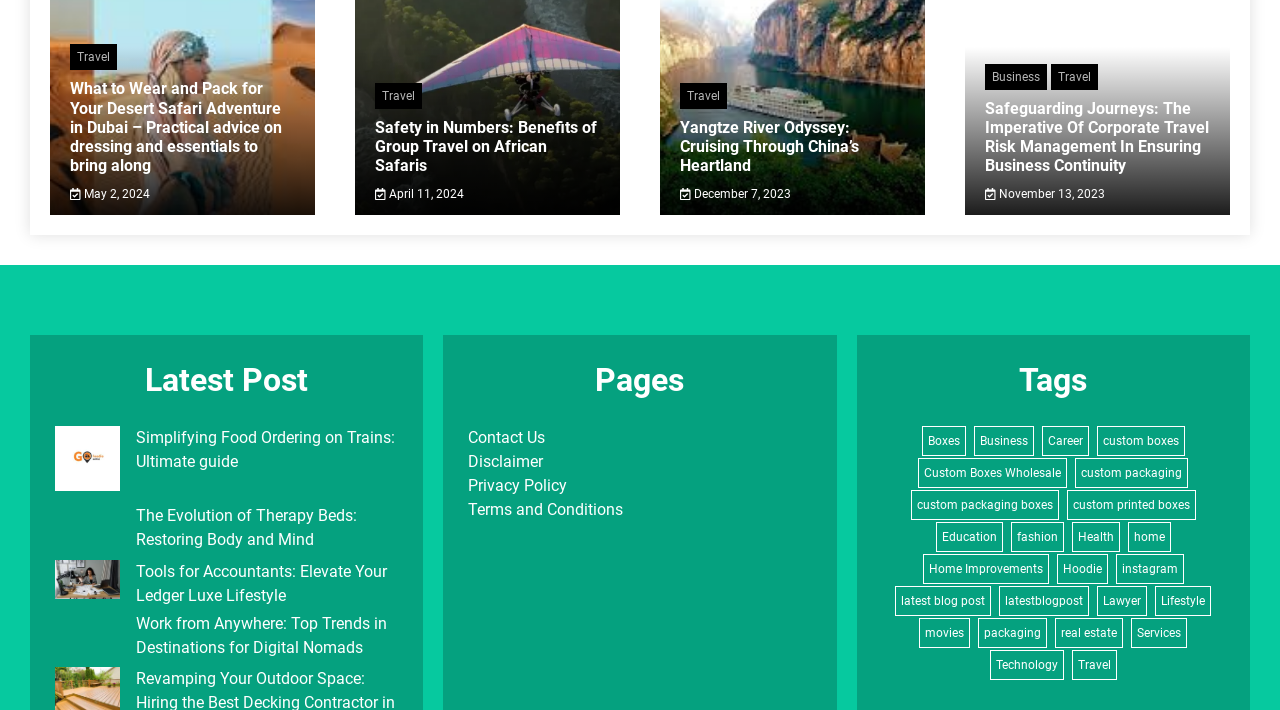Please find and report the bounding box coordinates of the element to click in order to perform the following action: "View the latest blog posts". The coordinates should be expressed as four float numbers between 0 and 1, in the format [left, top, right, bottom].

[0.043, 0.508, 0.311, 0.566]